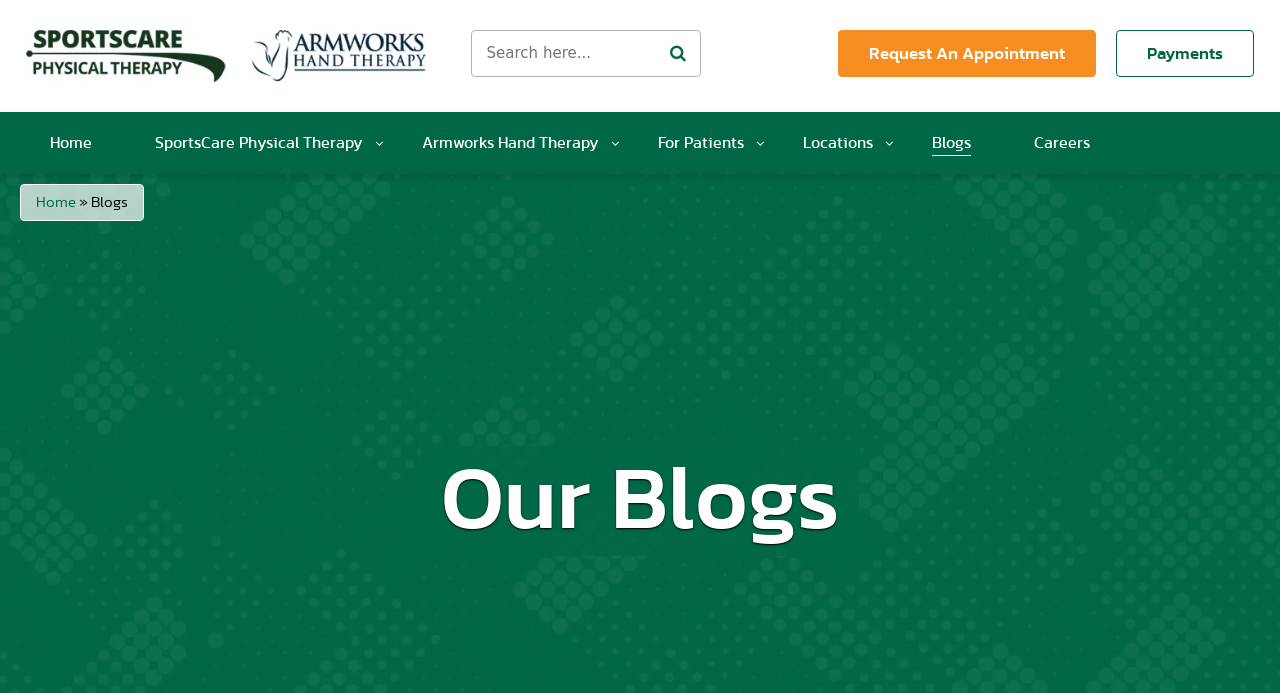Find the bounding box coordinates for the element that must be clicked to complete the instruction: "Search for health and wellness topics". The coordinates should be four float numbers between 0 and 1, indicated as [left, top, right, bottom].

[0.368, 0.045, 0.511, 0.109]